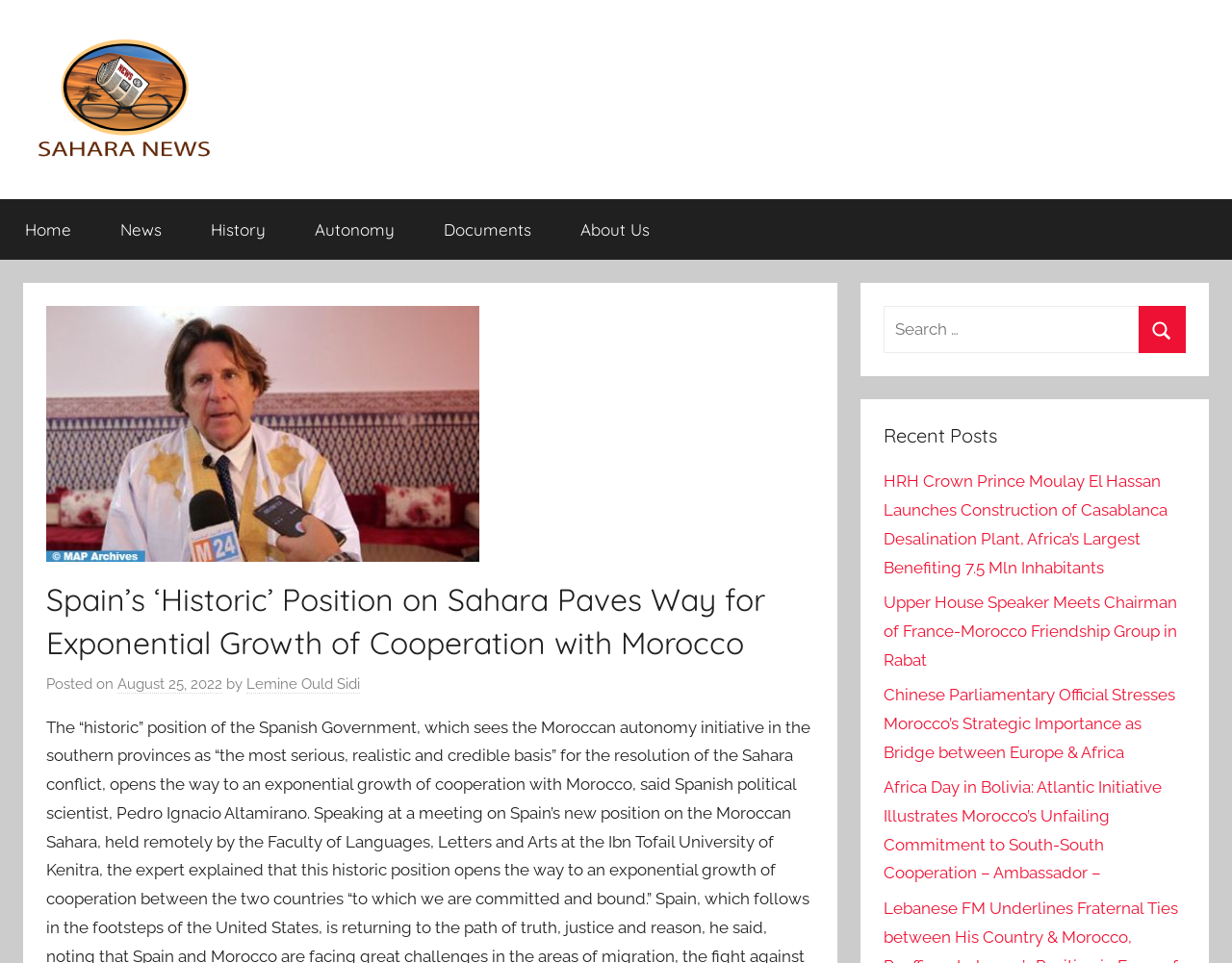Please identify and generate the text content of the webpage's main heading.

Spain’s ‘Historic’ Position on Sahara Paves Way for Exponential Growth of Cooperation with Morocco